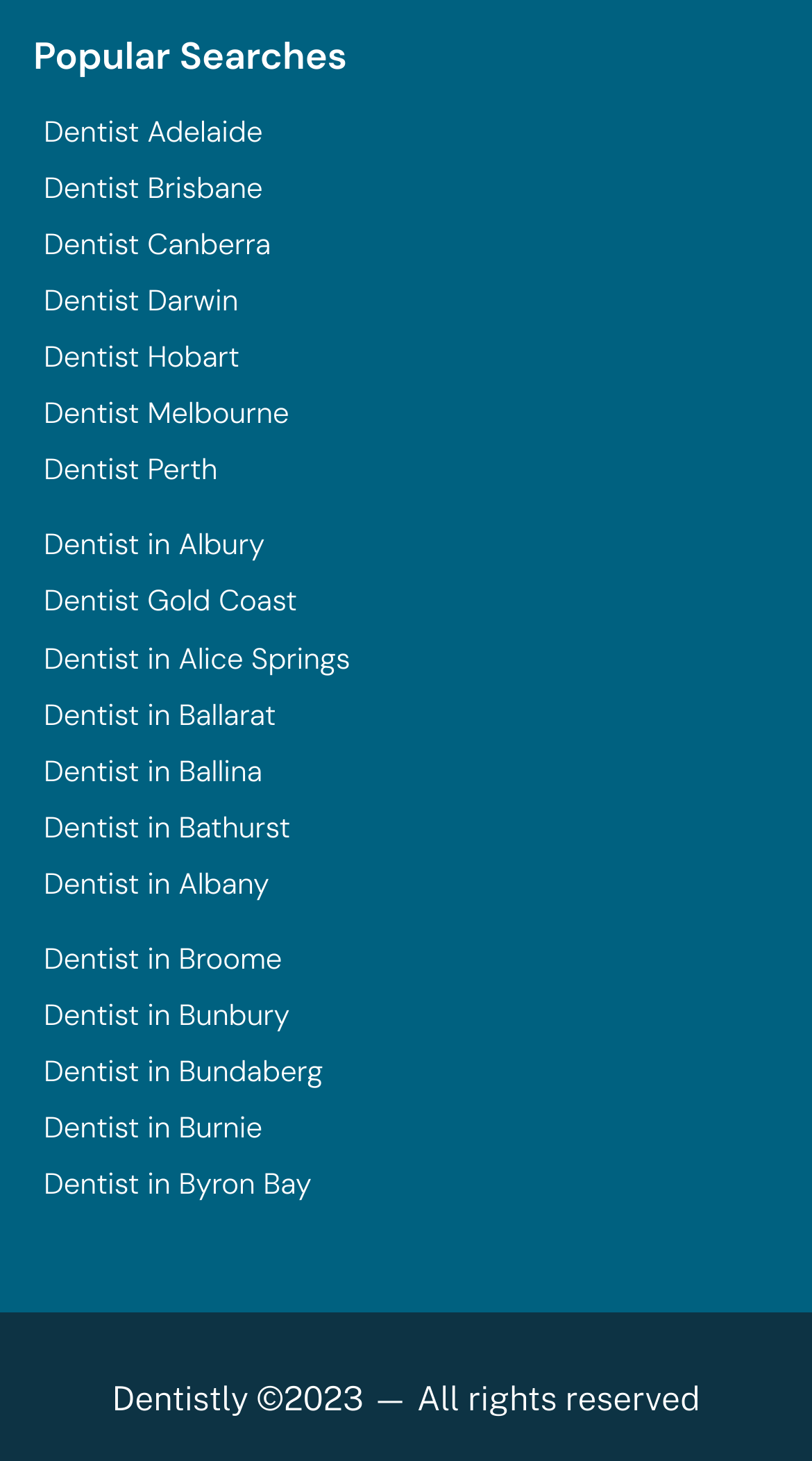Is there a link to a dentist in Sydney?
Please provide a single word or phrase answer based on the image.

No